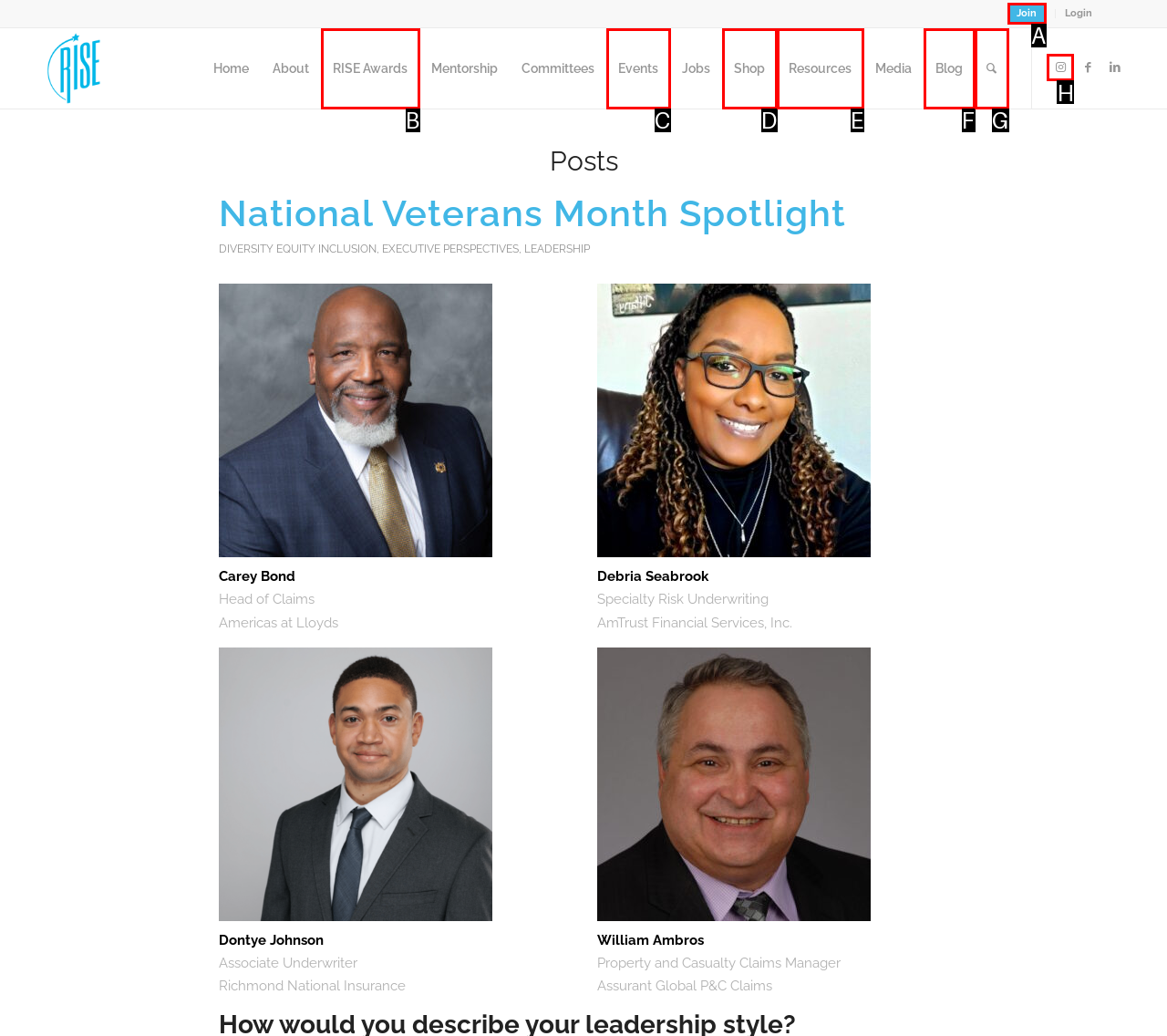Identify the correct lettered option to click in order to perform this task: Visit Instagram. Respond with the letter.

H